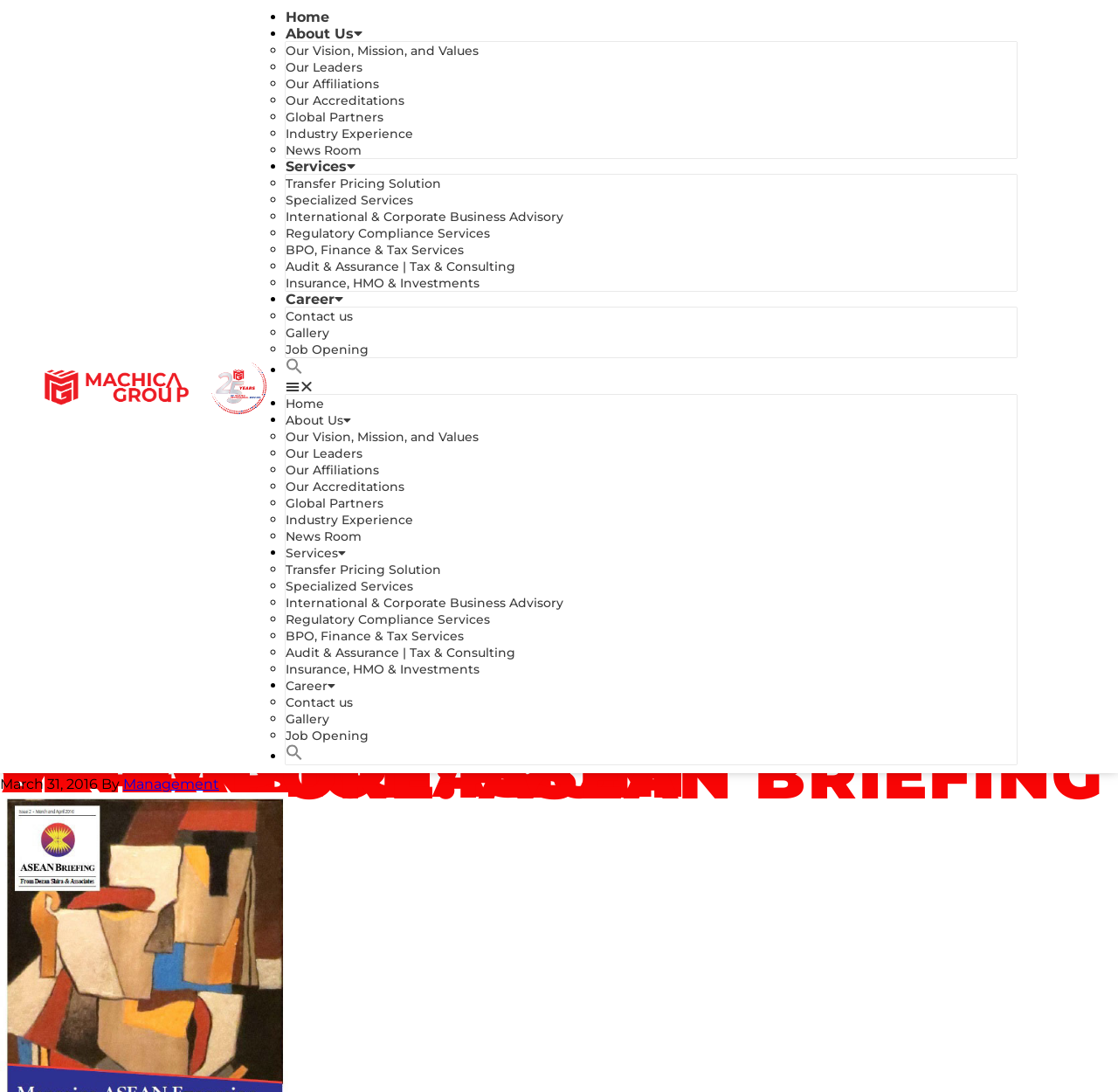Is there a search function on the webpage?
Using the information from the image, provide a comprehensive answer to the question.

I inferred this answer by looking at the link with the text 'Search Icon Link' and the accompanying image with the text 'Search'. This suggests that there is a search function available on the webpage.